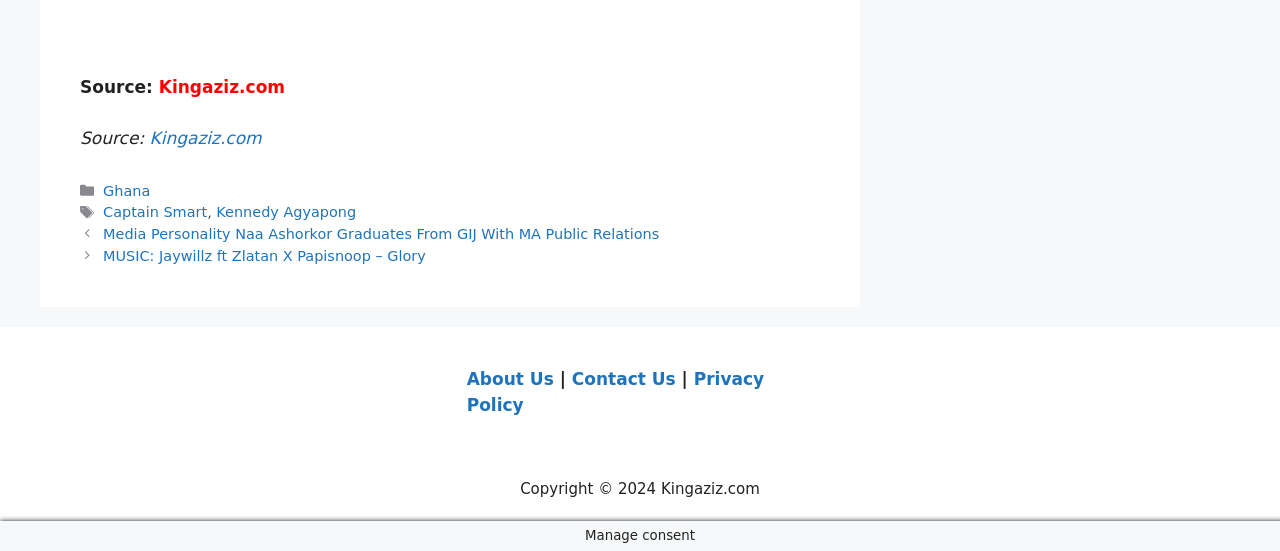Identify the bounding box for the described UI element. Provide the coordinates in (top-left x, top-left y, bottom-right x, bottom-right y) format with values ranging from 0 to 1: Privacy Policy

[0.365, 0.67, 0.597, 0.753]